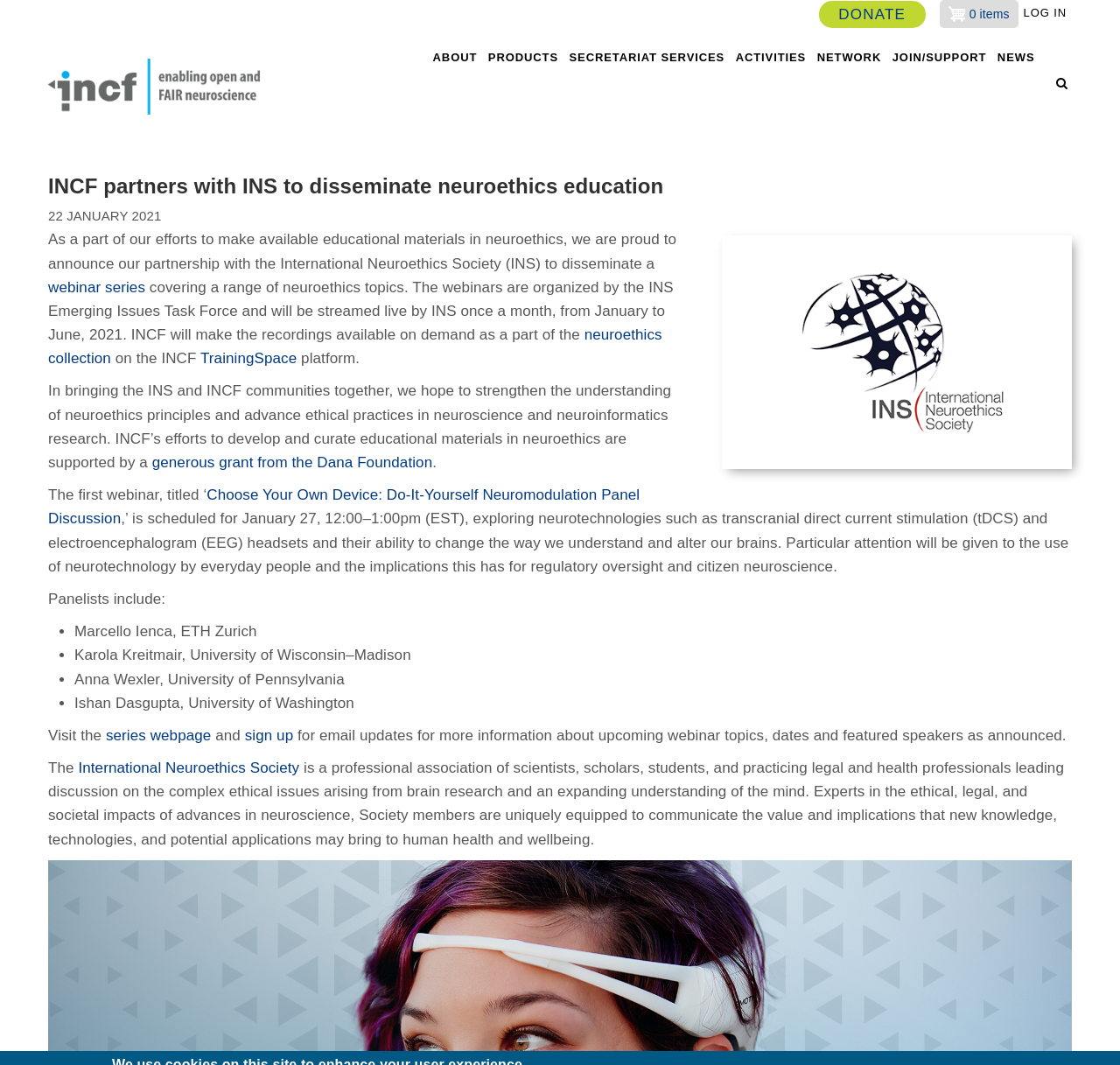Determine the bounding box of the UI component based on this description: "alt="INS webinar series"". The bounding box coordinates should be four float values between 0 and 1, i.e., [left, top, right, bottom].

[0.043, 0.811, 0.957, 0.827]